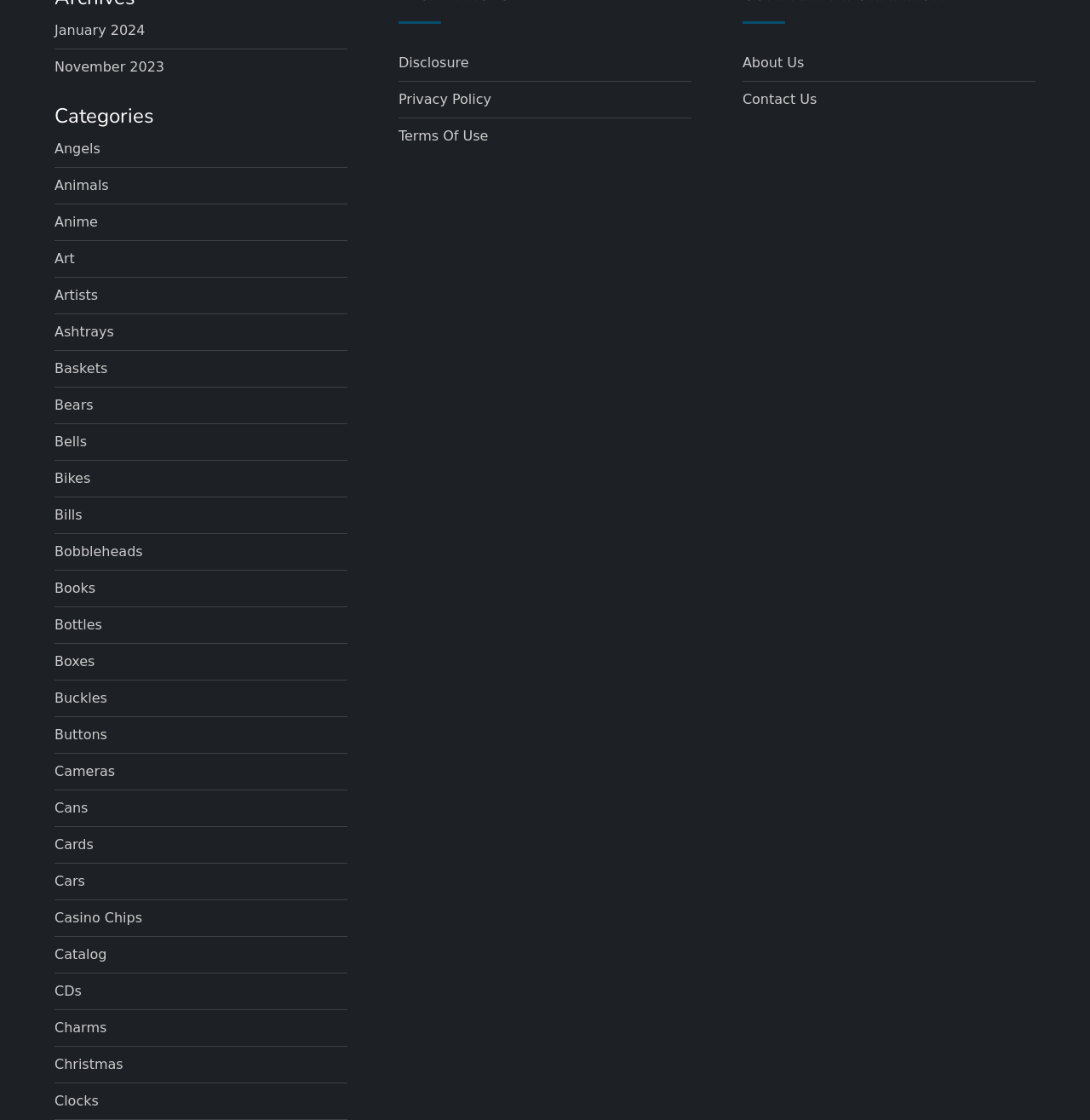Pinpoint the bounding box coordinates of the area that should be clicked to complete the following instruction: "Read Disclosure". The coordinates must be given as four float numbers between 0 and 1, i.e., [left, top, right, bottom].

[0.366, 0.045, 0.43, 0.067]